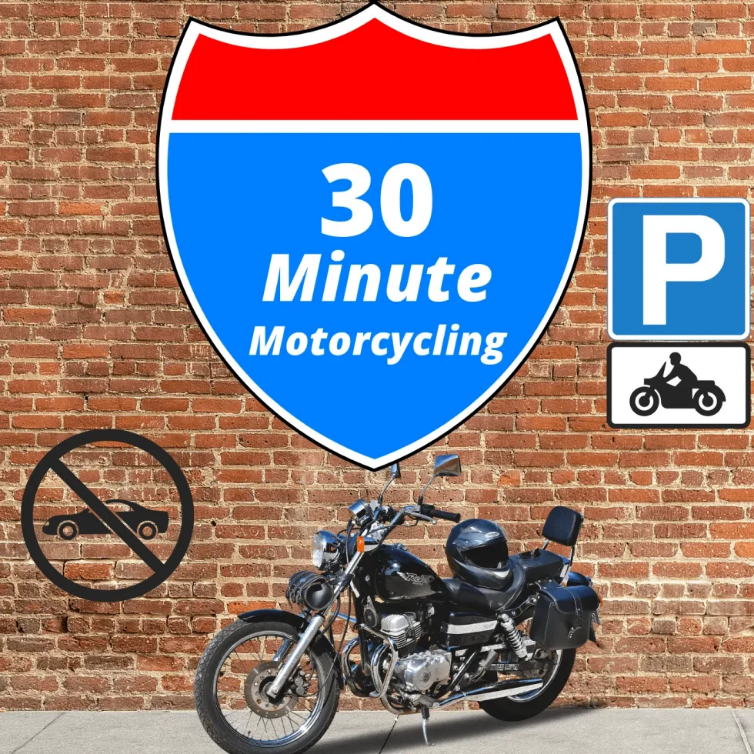Please respond to the question using a single word or phrase:
What is the color of the top part of the sign?

Red